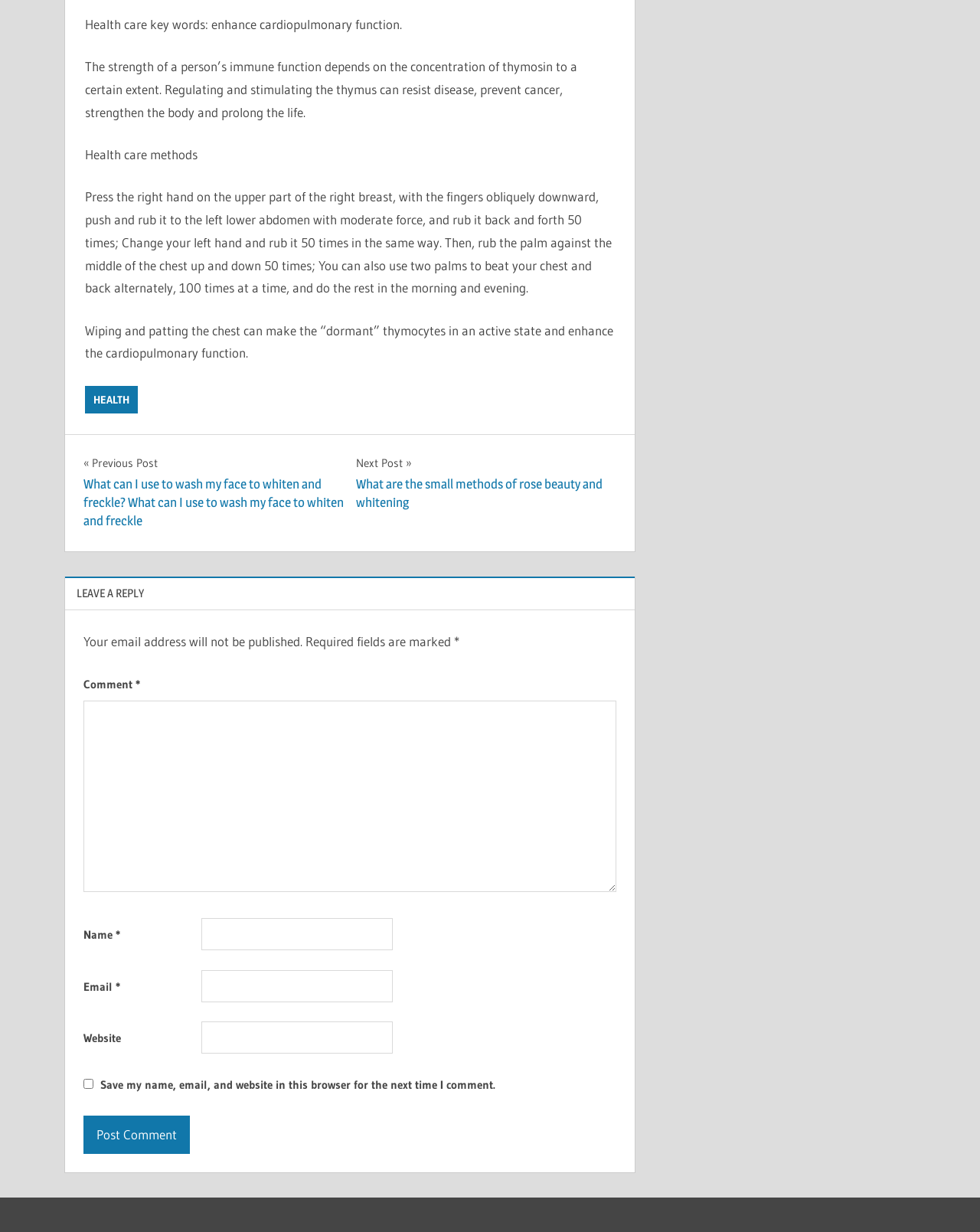Identify the bounding box coordinates of the area you need to click to perform the following instruction: "Click the 'Next Post»' link".

[0.363, 0.368, 0.629, 0.416]